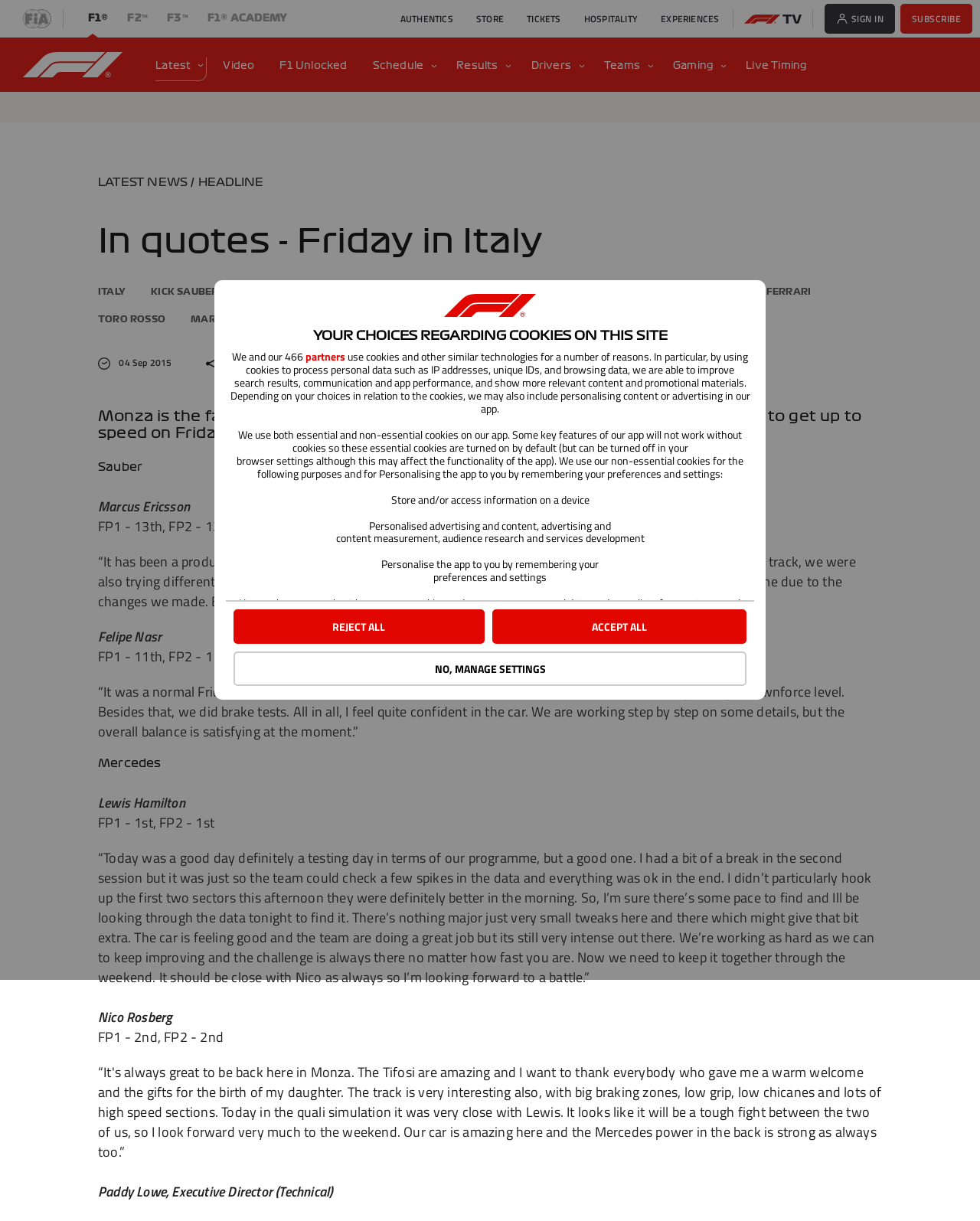Find the bounding box of the UI element described as: "F1® ACADEMY". The bounding box coordinates should be given as four float values between 0 and 1, i.e., [left, top, right, bottom].

[0.203, 0.0, 0.301, 0.031]